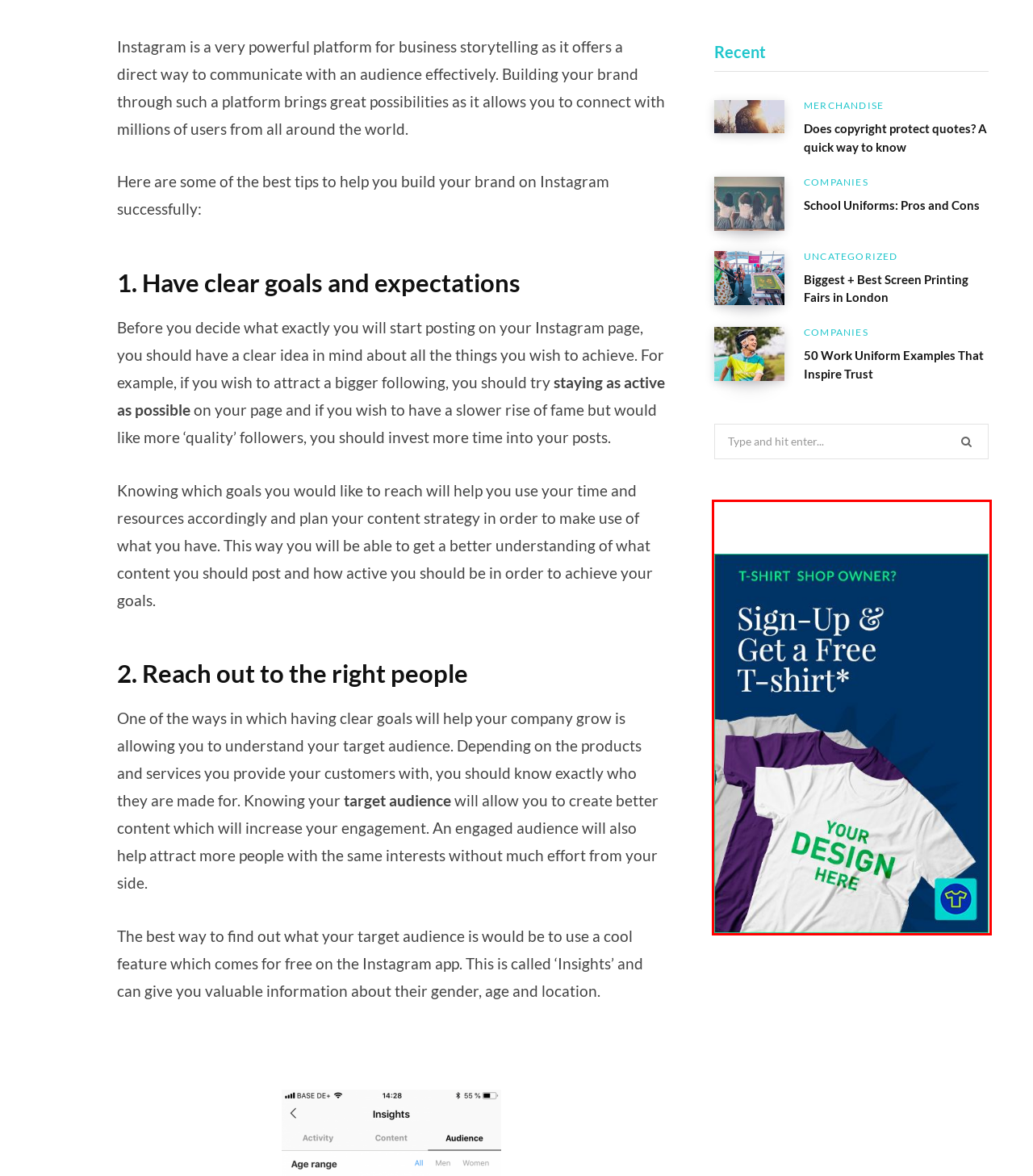You have been given a screenshot of a webpage with a red bounding box around a UI element. Select the most appropriate webpage description for the new webpage that appears after clicking the element within the red bounding box. The choices are:
A. Sign Up & Get a Free T-shirt - Printsome On Demand
B. The best writing services at SupremeDissertations.com!
C. Print on demand T-shirts: UK, EU clothing dropshippers - Printsome
D. The complete guide to finding your Instagram target audience | Sprout Social
E. Hemingway Editor
F. 12 Ways to Boost Your Instagram Presence | Social Media Today
G. Custom T-Shirt Printing Made Easy | Printsome
H. Your ideal essay writing service RewardedEssays.com

A